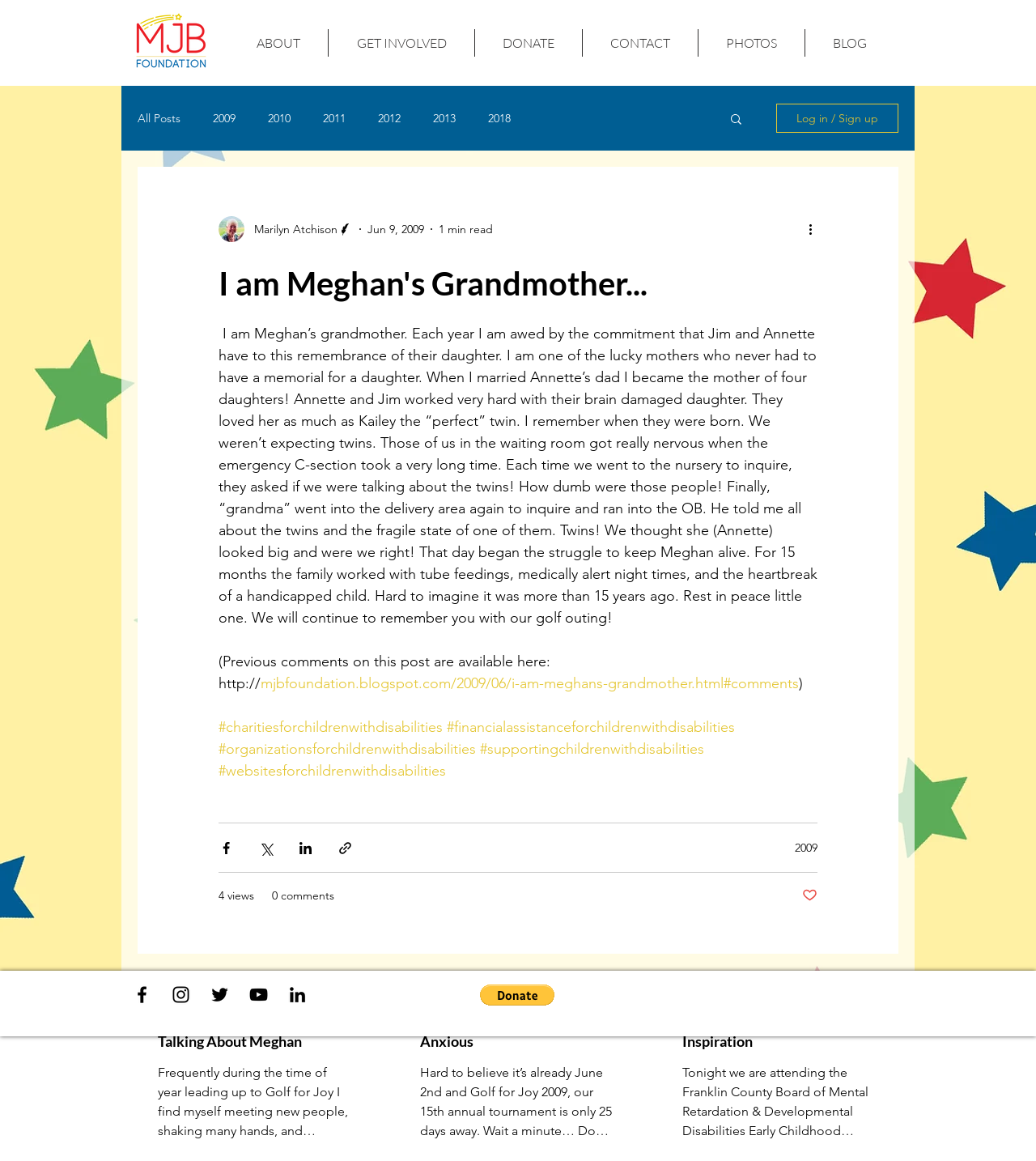What is the name of the foundation?
Provide an in-depth and detailed answer to the question.

I inferred this answer by looking at the logo image with the text 'MJBFoundation_Logos_Web PNG Transparent_' and the navigation links 'ABOUT', 'GET INVOLVED', 'DONATE', etc., which suggest that this webpage is related to a foundation or organization.